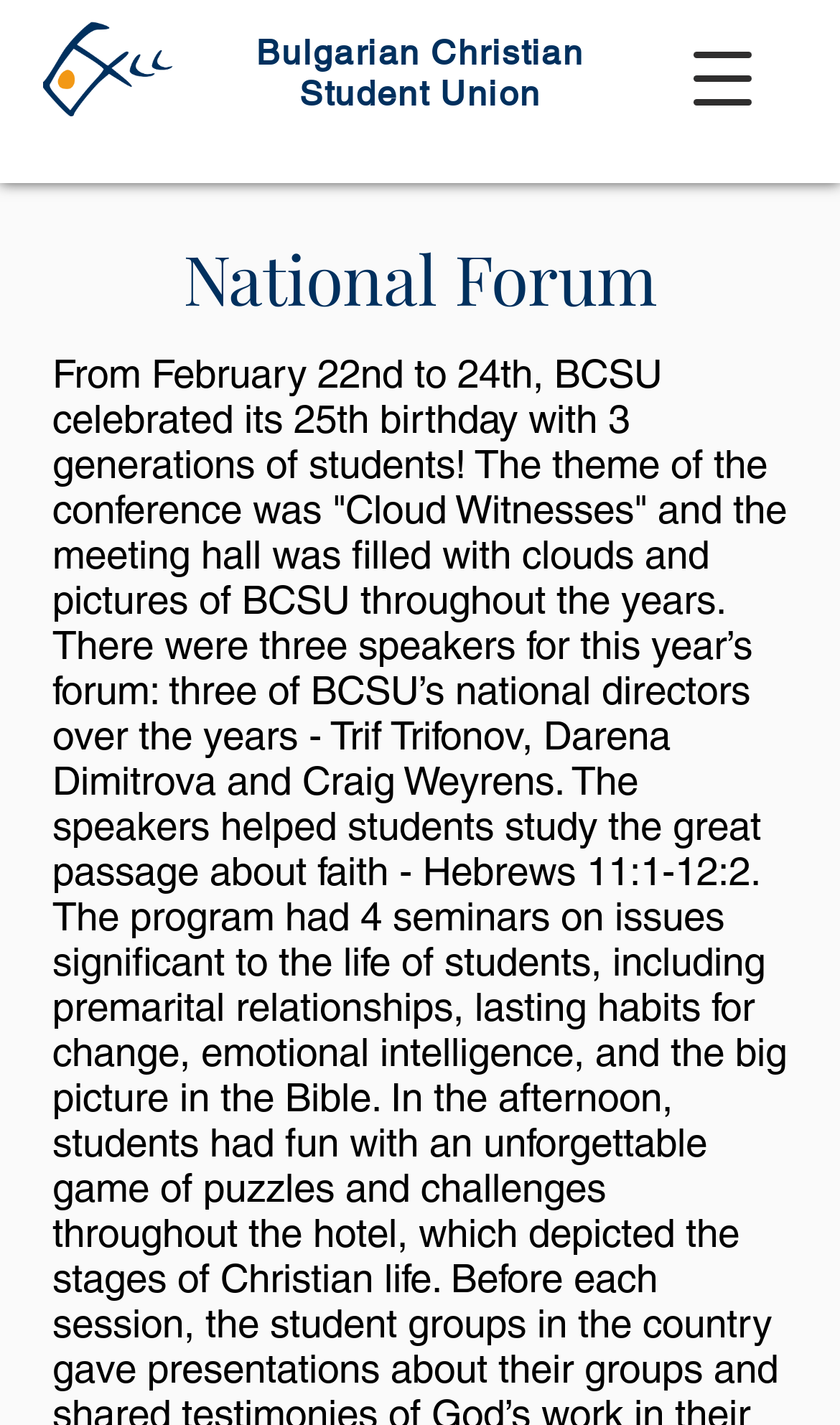Based on the description "Bulgarian Christian Student Union", find the bounding box of the specified UI element.

[0.25, 0.018, 0.57, 0.065]